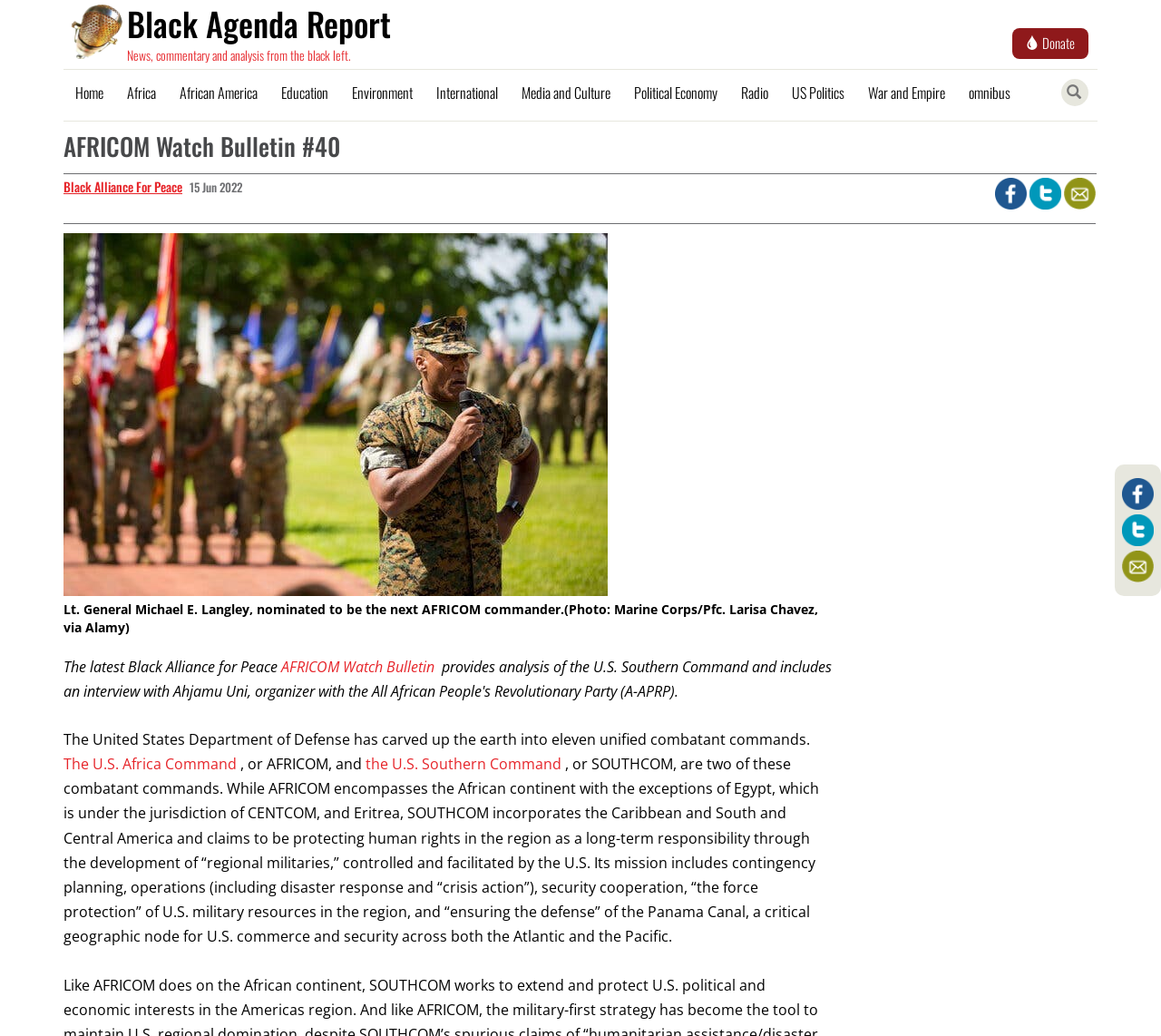Please specify the bounding box coordinates of the area that should be clicked to accomplish the following instruction: "Visit the 'Africa' page". The coordinates should consist of four float numbers between 0 and 1, i.e., [left, top, right, bottom].

[0.099, 0.068, 0.145, 0.112]